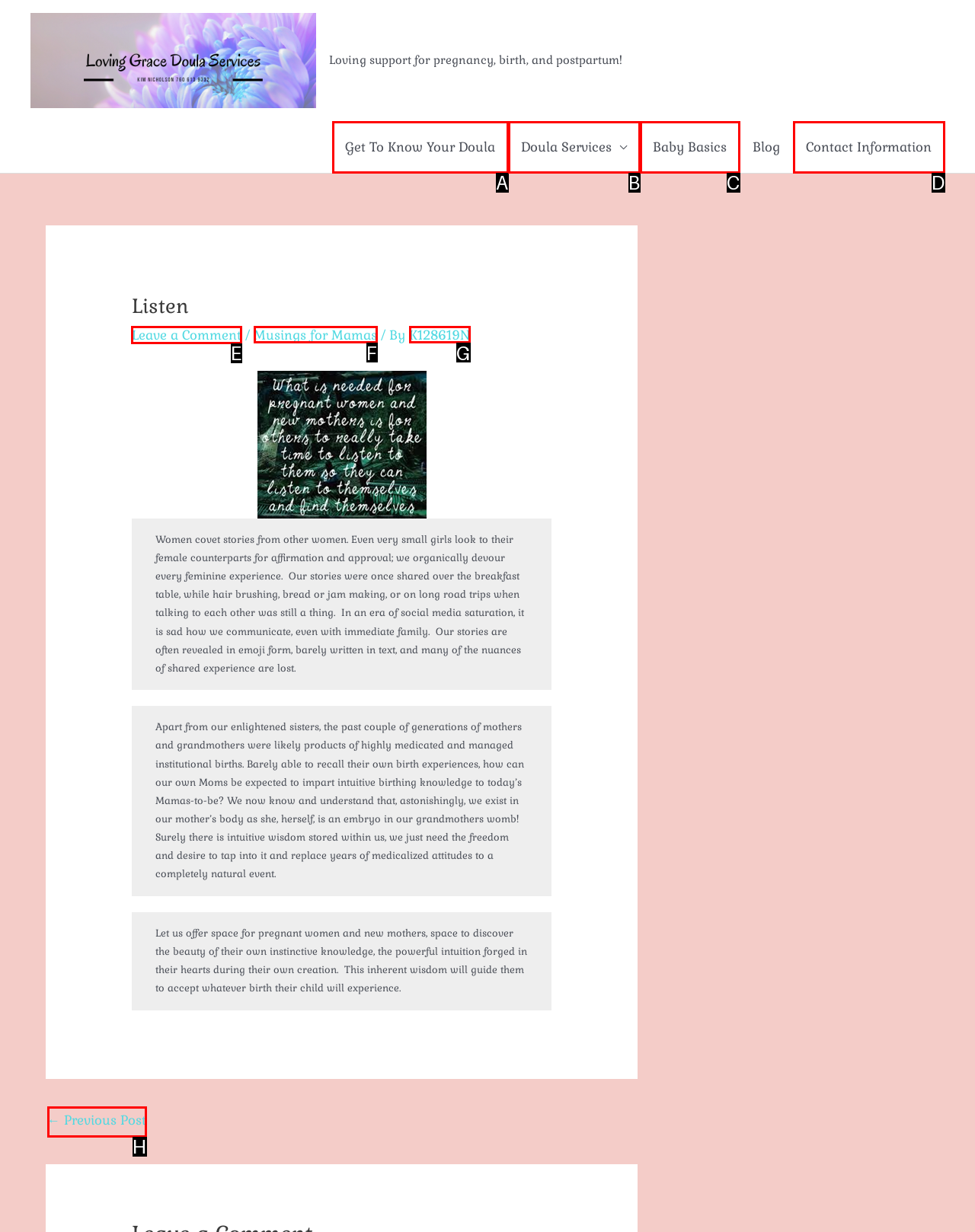Which choice should you pick to execute the task: Leave a comment
Respond with the letter associated with the correct option only.

E